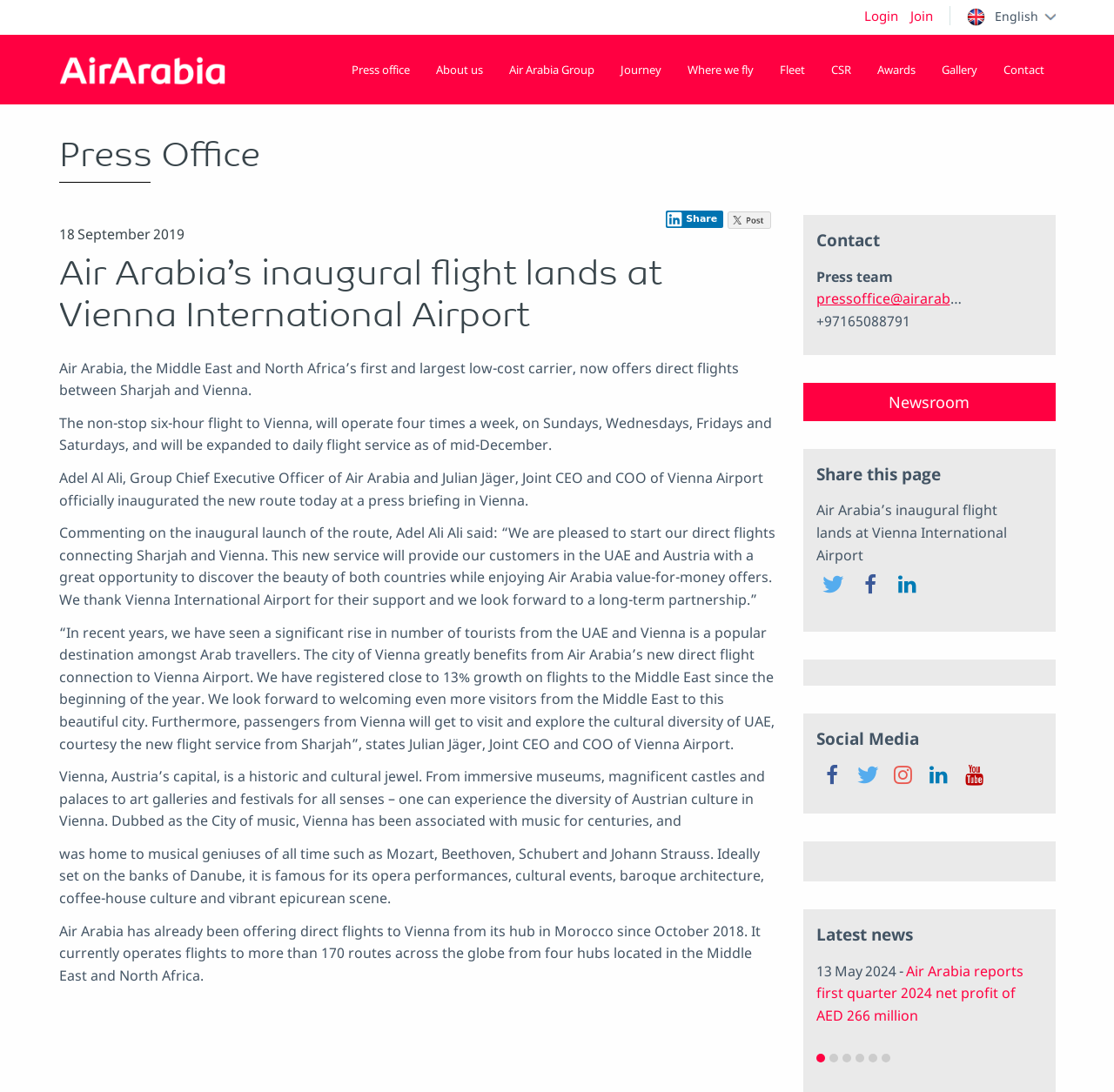Locate the bounding box coordinates for the element described below: "http://www.sparkprogram.org/images/news/APNF_Spark_NewsletterArticle_V4__APNF_Revisions_FINAL_ForWEB.pdf". The coordinates must be four float values between 0 and 1, formatted as [left, top, right, bottom].

None